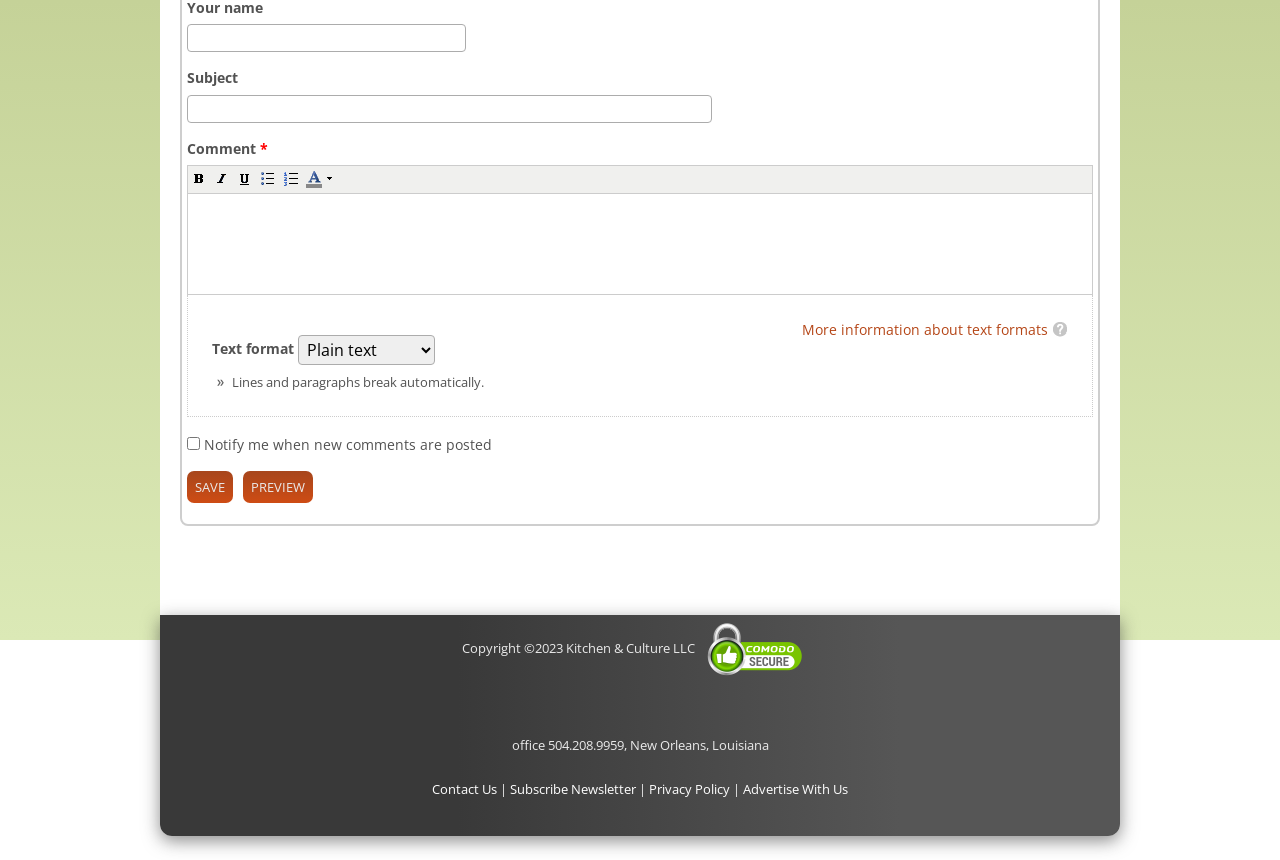Provide the bounding box coordinates of the HTML element this sentence describes: "parent_node: Your name name="name"".

[0.146, 0.028, 0.364, 0.061]